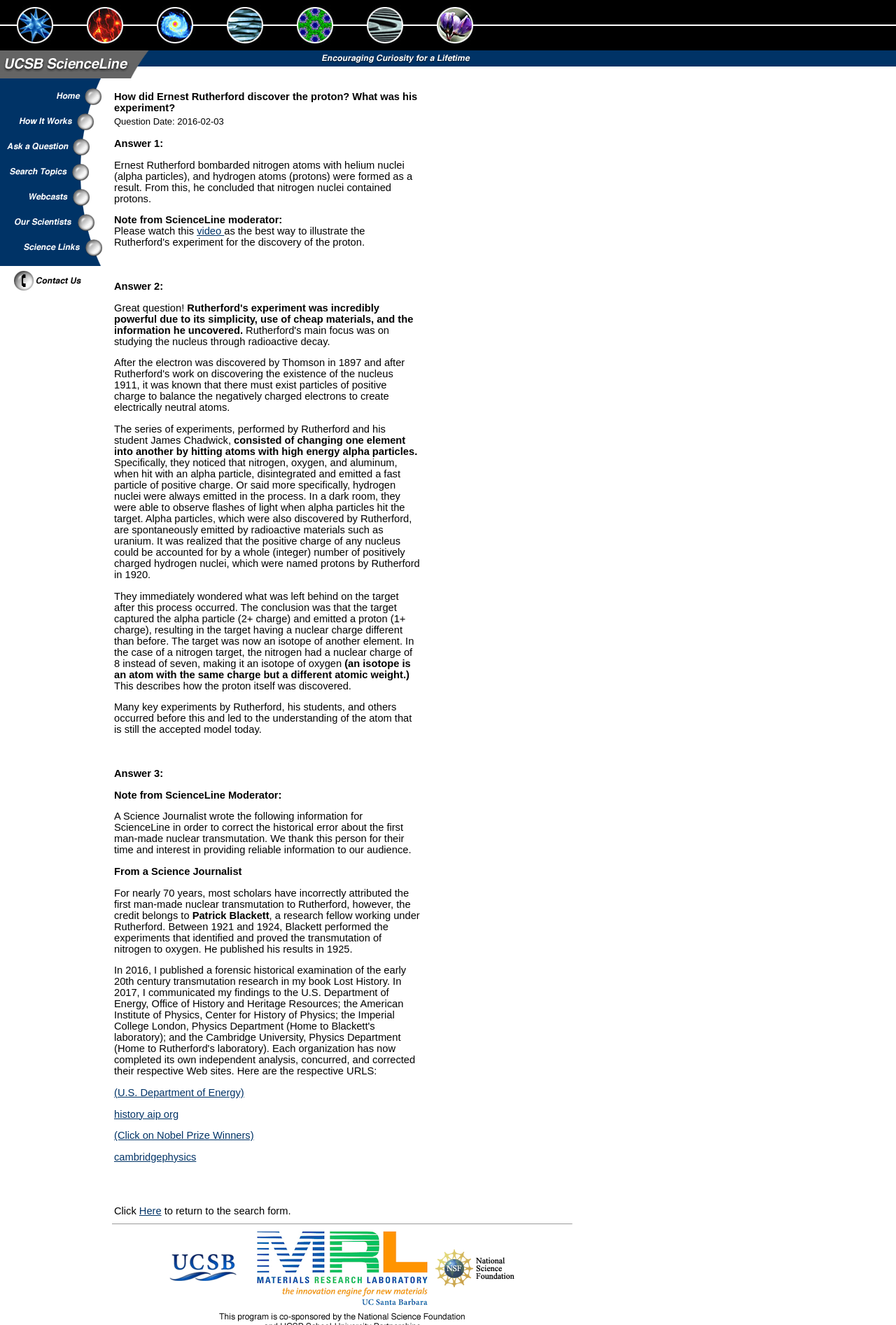What is the name of the website?
Examine the webpage screenshot and provide an in-depth answer to the question.

The name of the website can be found at the top of the webpage, which is 'UCSB Science Line'.